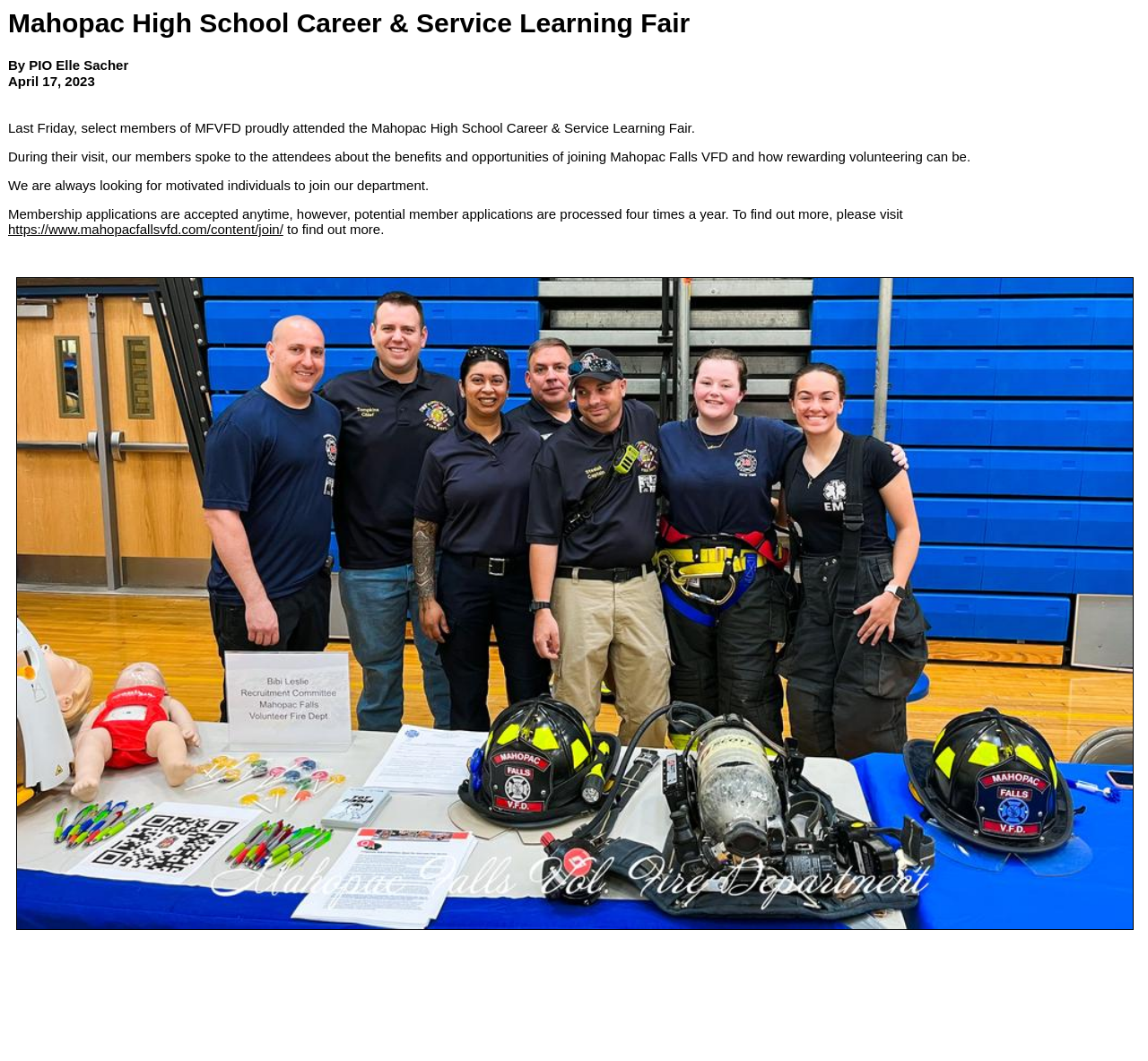What is the date of the event?
Provide a one-word or short-phrase answer based on the image.

April 17, 2023